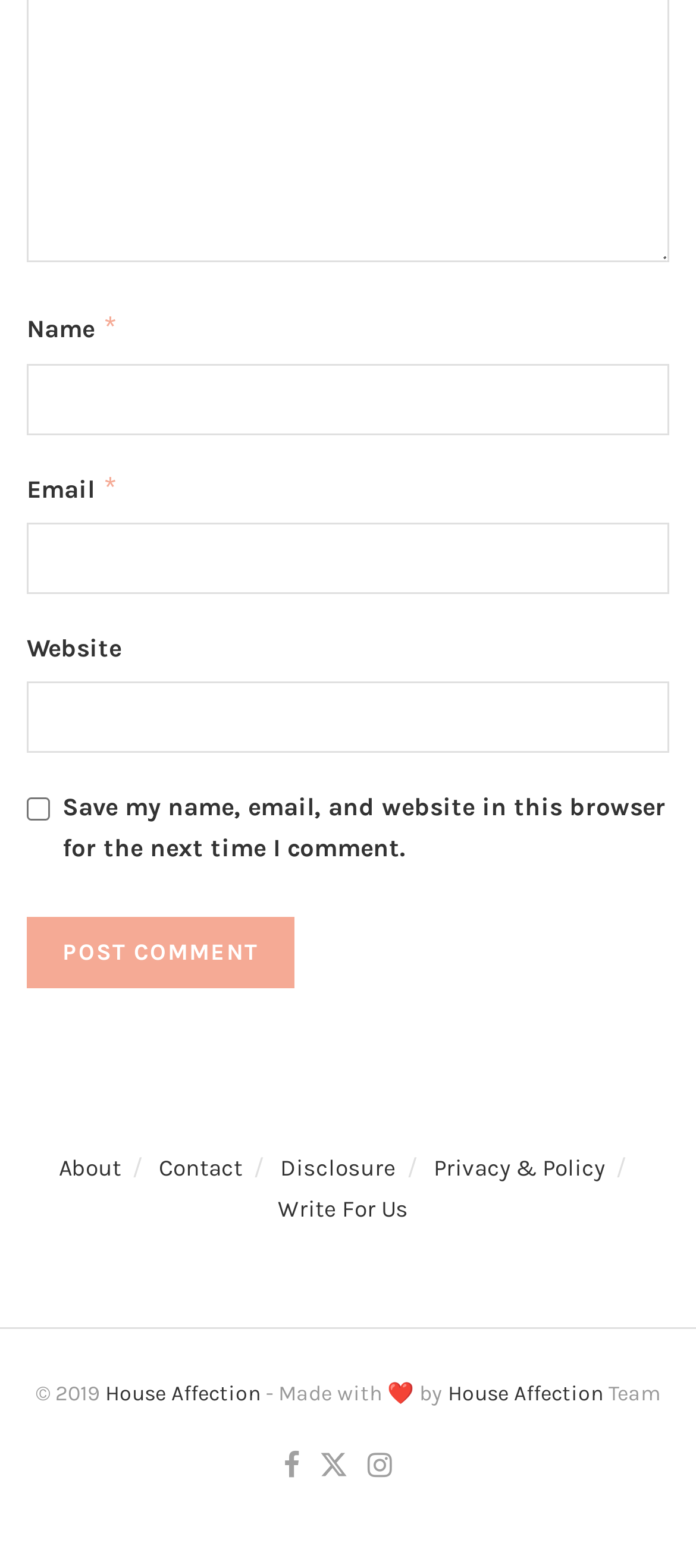Please specify the bounding box coordinates in the format (top-left x, top-left y, bottom-right x, bottom-right y), with values ranging from 0 to 1. Identify the bounding box for the UI component described as follows: parent_node: Name * name="author"

[0.038, 0.235, 0.962, 0.281]